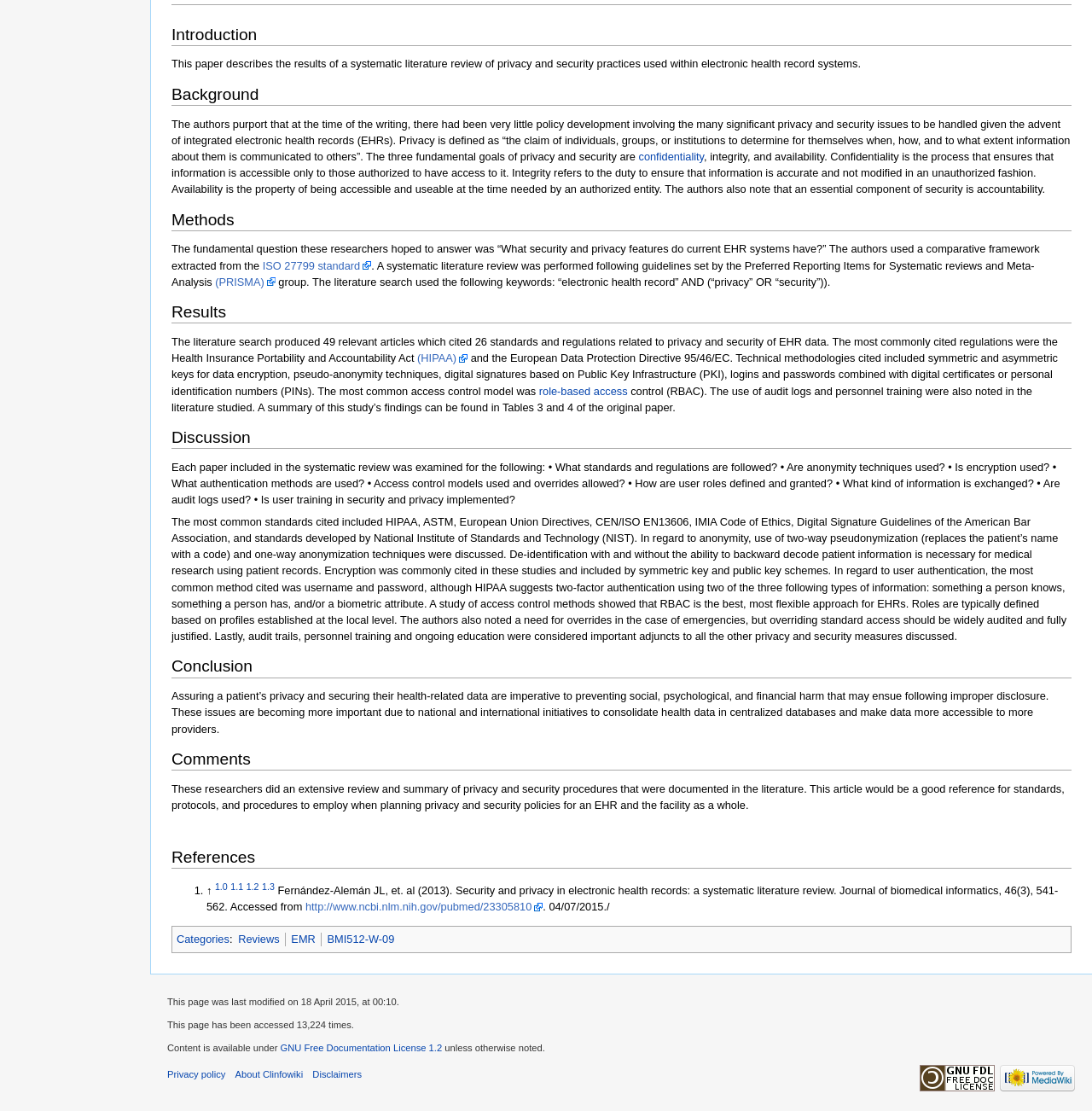Locate the bounding box coordinates of the area where you should click to accomplish the instruction: "Call phone number (01) 504 9407".

None